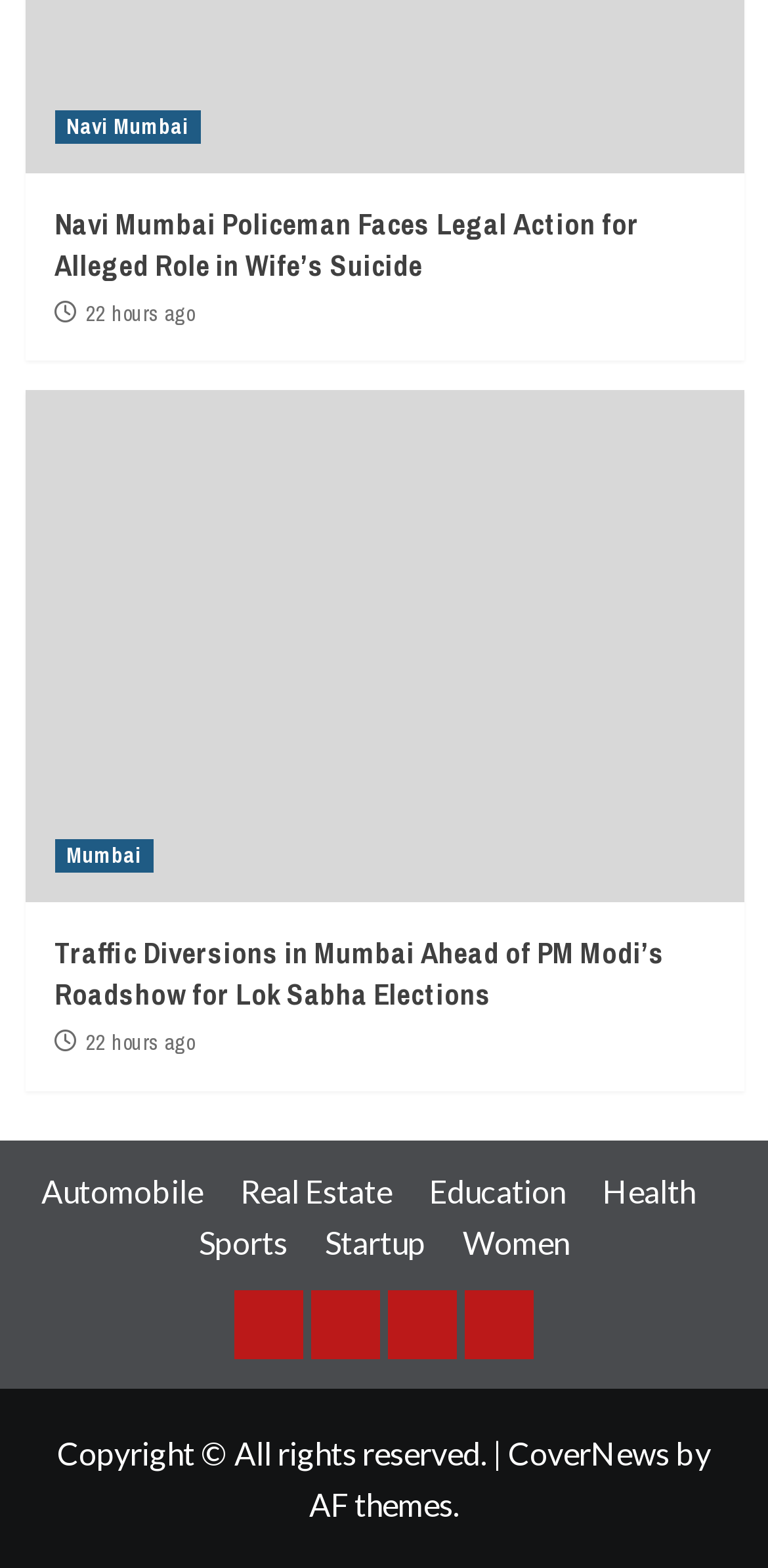Who is the copyright holder?
Could you answer the question with a detailed and thorough explanation?

I found the text 'Copyright © All rights reserved.' at the bottom of the webpage, which suggests that the copyright holder is not explicitly stated, but all rights are reserved.